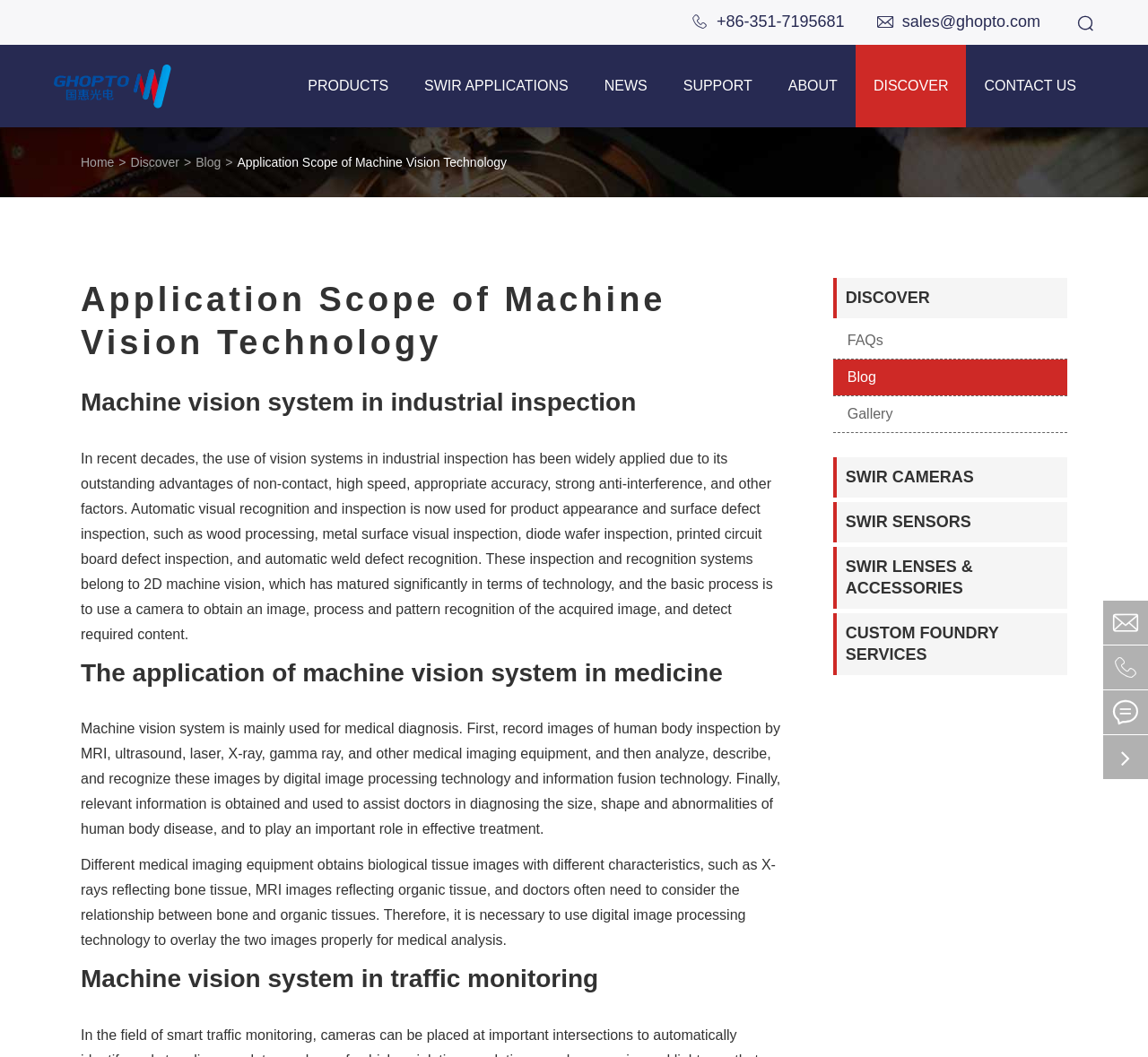Please respond to the question with a concise word or phrase:
What is the main application of machine vision system in medicine?

Medical diagnosis